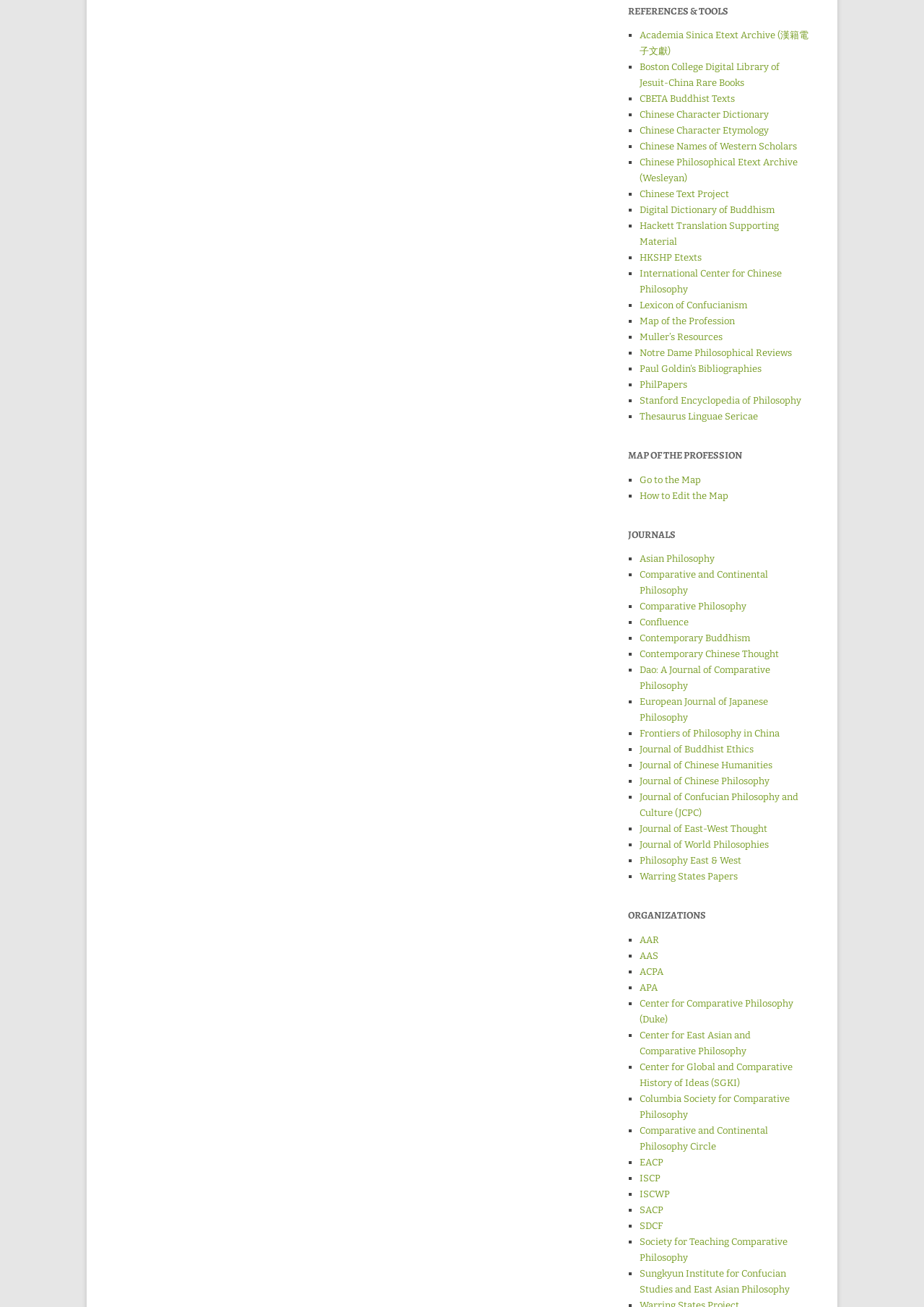Please specify the bounding box coordinates in the format (top-left x, top-left y, bottom-right x, bottom-right y), with values ranging from 0 to 1. Identify the bounding box for the UI component described as follows: How to Edit the Map

[0.692, 0.375, 0.788, 0.383]